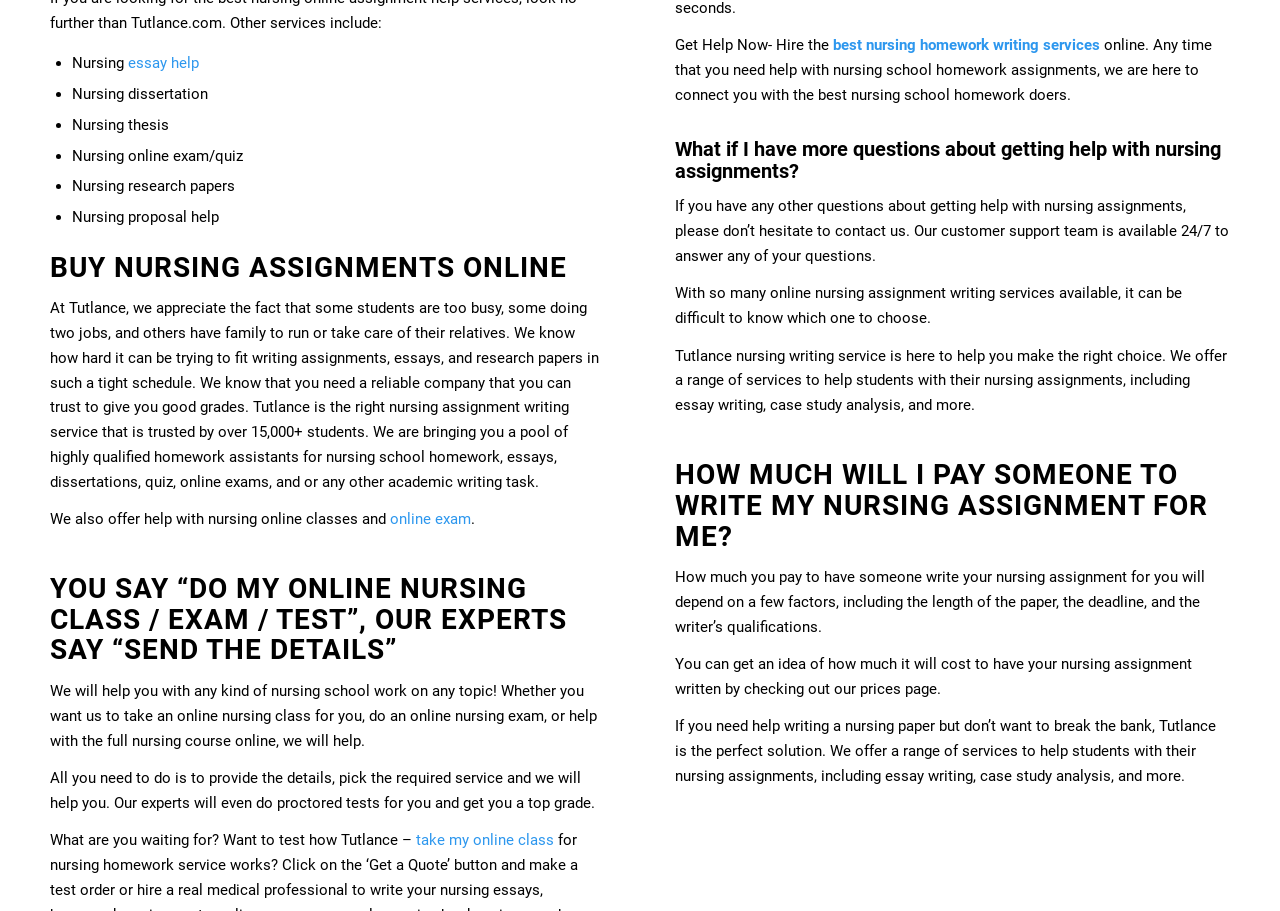Provide a brief response using a word or short phrase to this question:
What determines the cost of having someone write a nursing assignment?

Length, deadline, and writer's qualifications